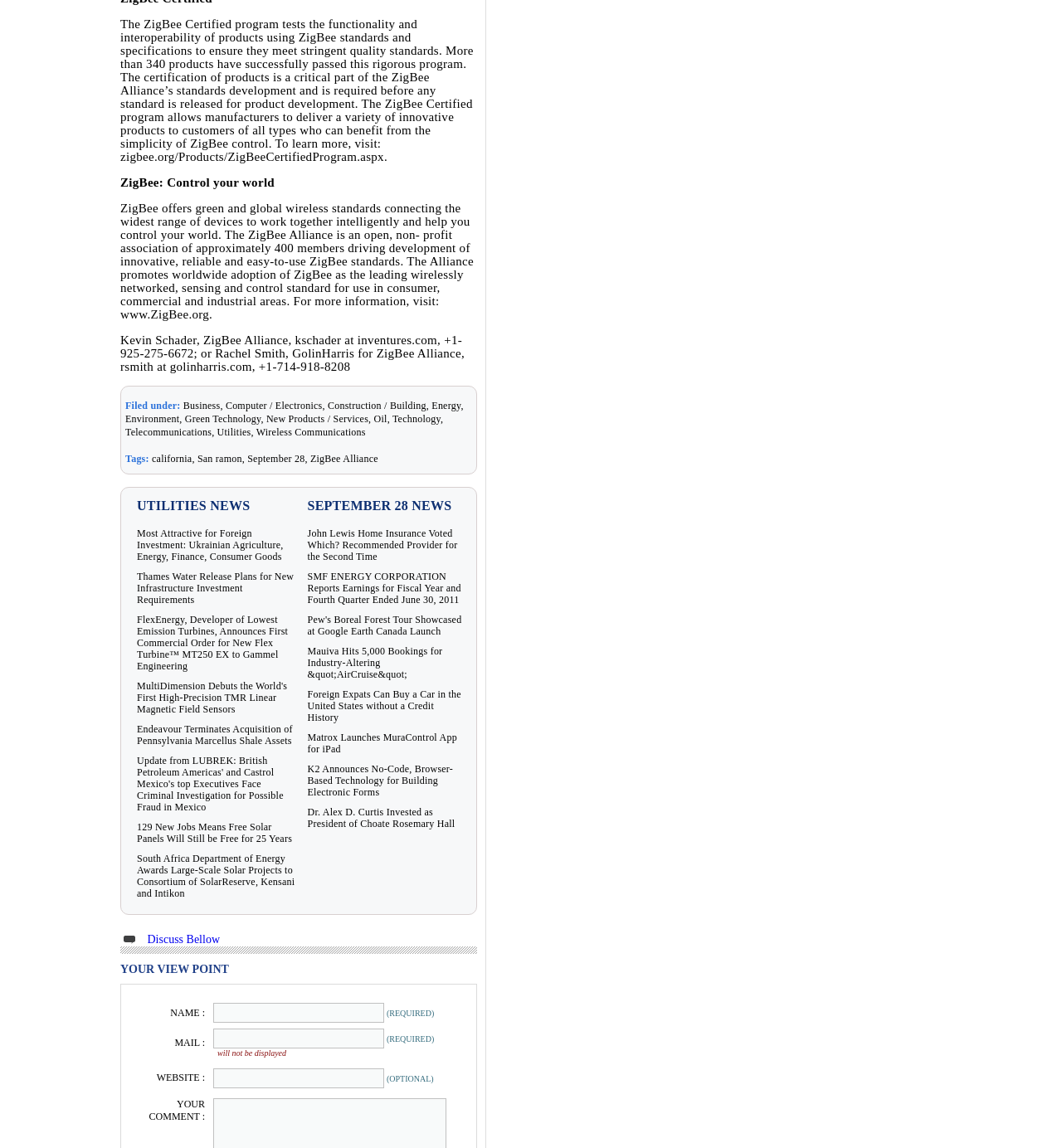Locate the bounding box coordinates of the element that should be clicked to fulfill the instruction: "Find a location in your area".

None